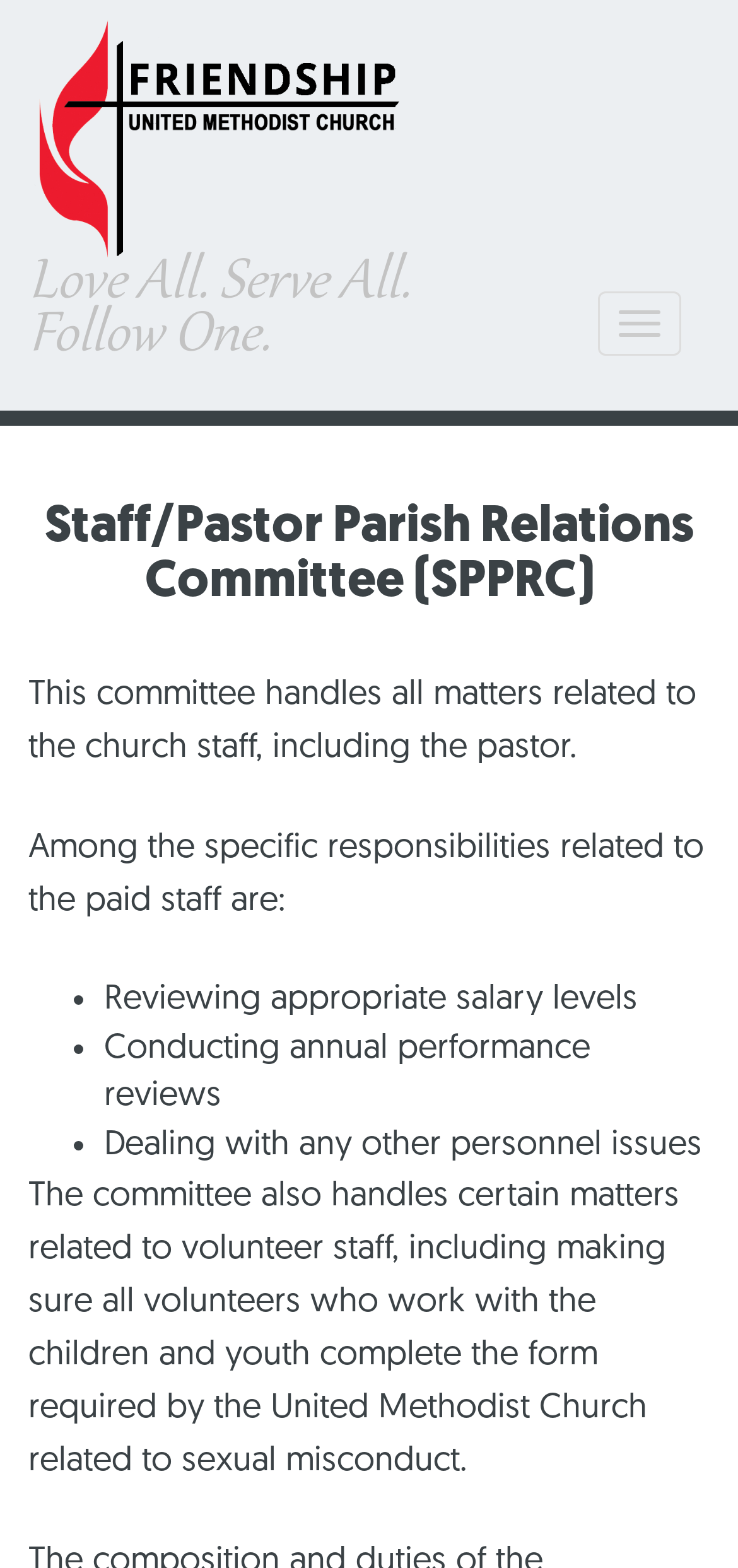Provide a one-word or short-phrase response to the question:
What is the purpose of the SPPRC committee?

Handling staff matters